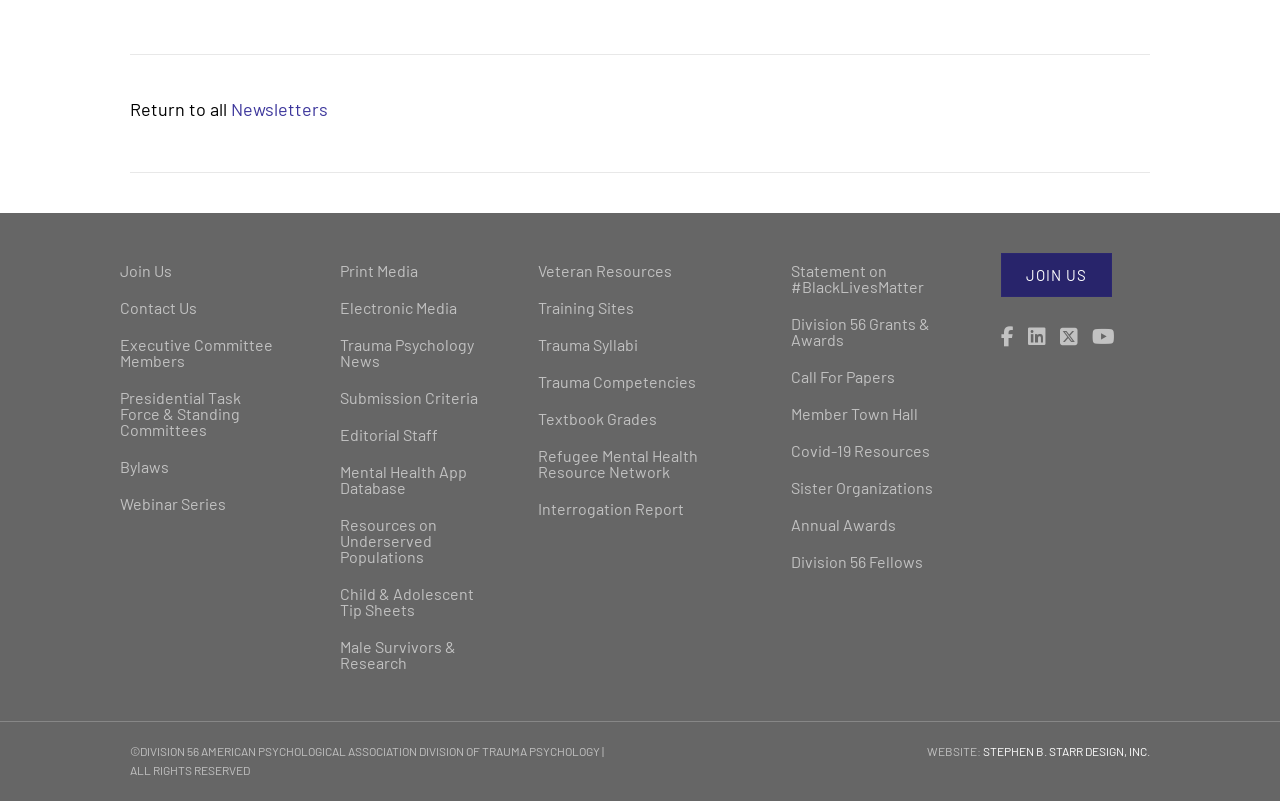Determine the bounding box of the UI element mentioned here: "parent_node: © Rudina Hoti". The coordinates must be in the format [left, top, right, bottom] with values ranging from 0 to 1.

None